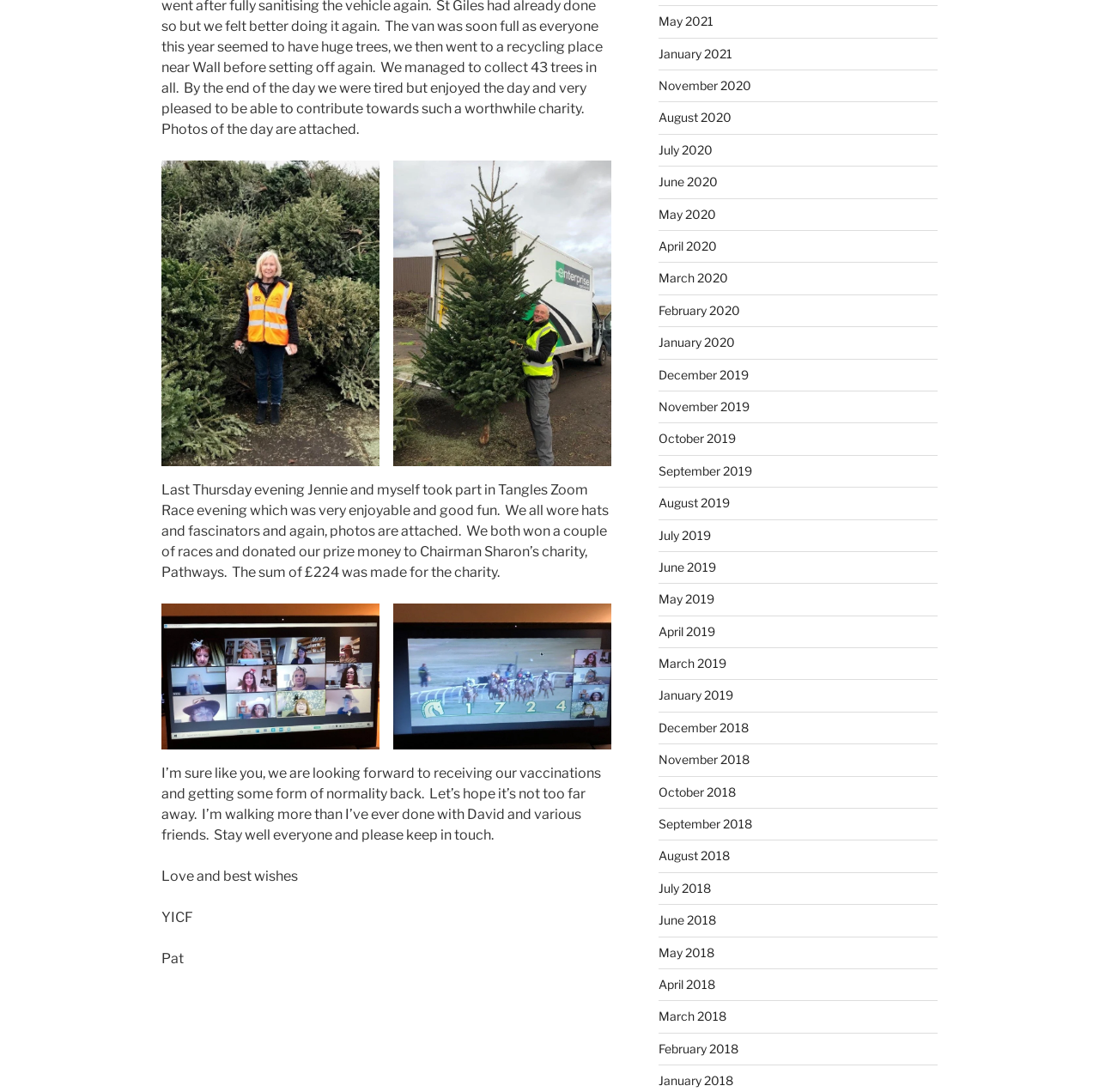Could you highlight the region that needs to be clicked to execute the instruction: "Click the link to view January 2021"?

[0.599, 0.042, 0.666, 0.056]